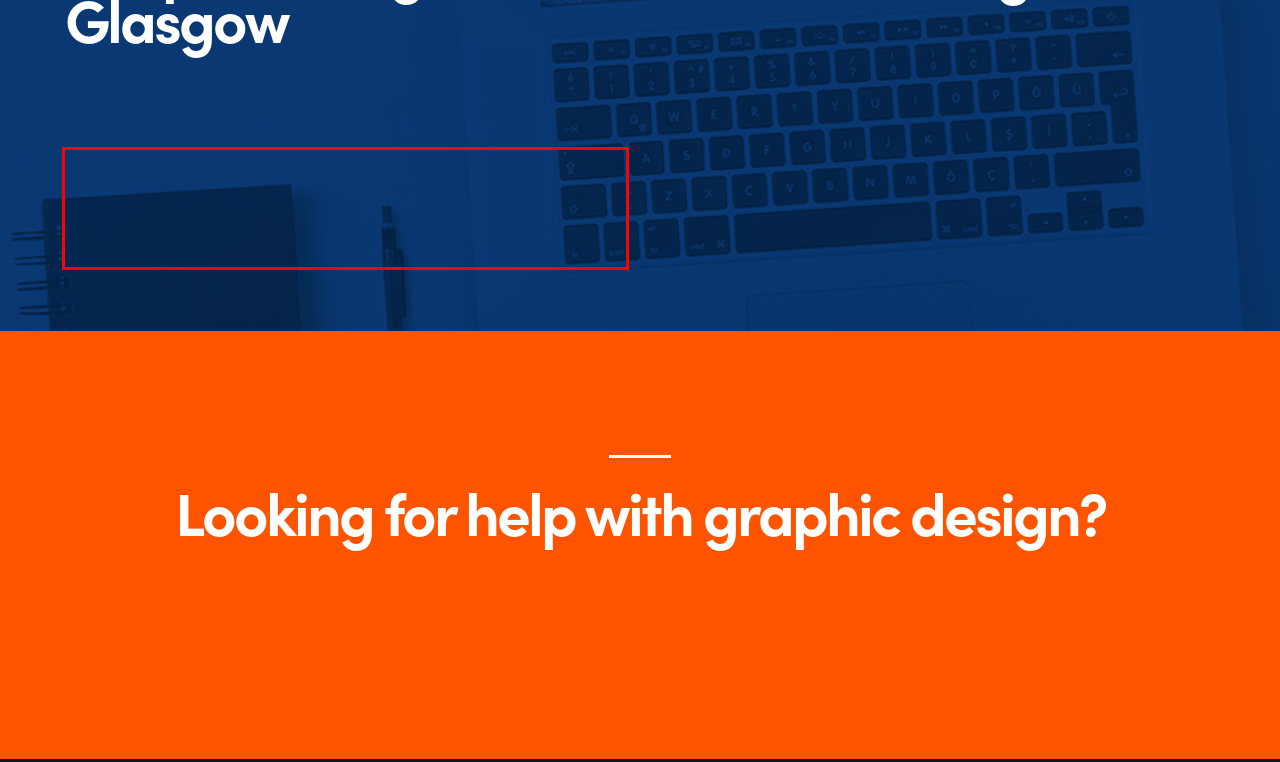You are provided with a screenshot of a webpage containing a red bounding box. Please extract the text enclosed by this red bounding box.

Our team of expert graphic designers know how to create brilliant brand identities, wonderful websites and pretty posters. We collaborate with our clients to craft effective graphic design that helps businesses grow.